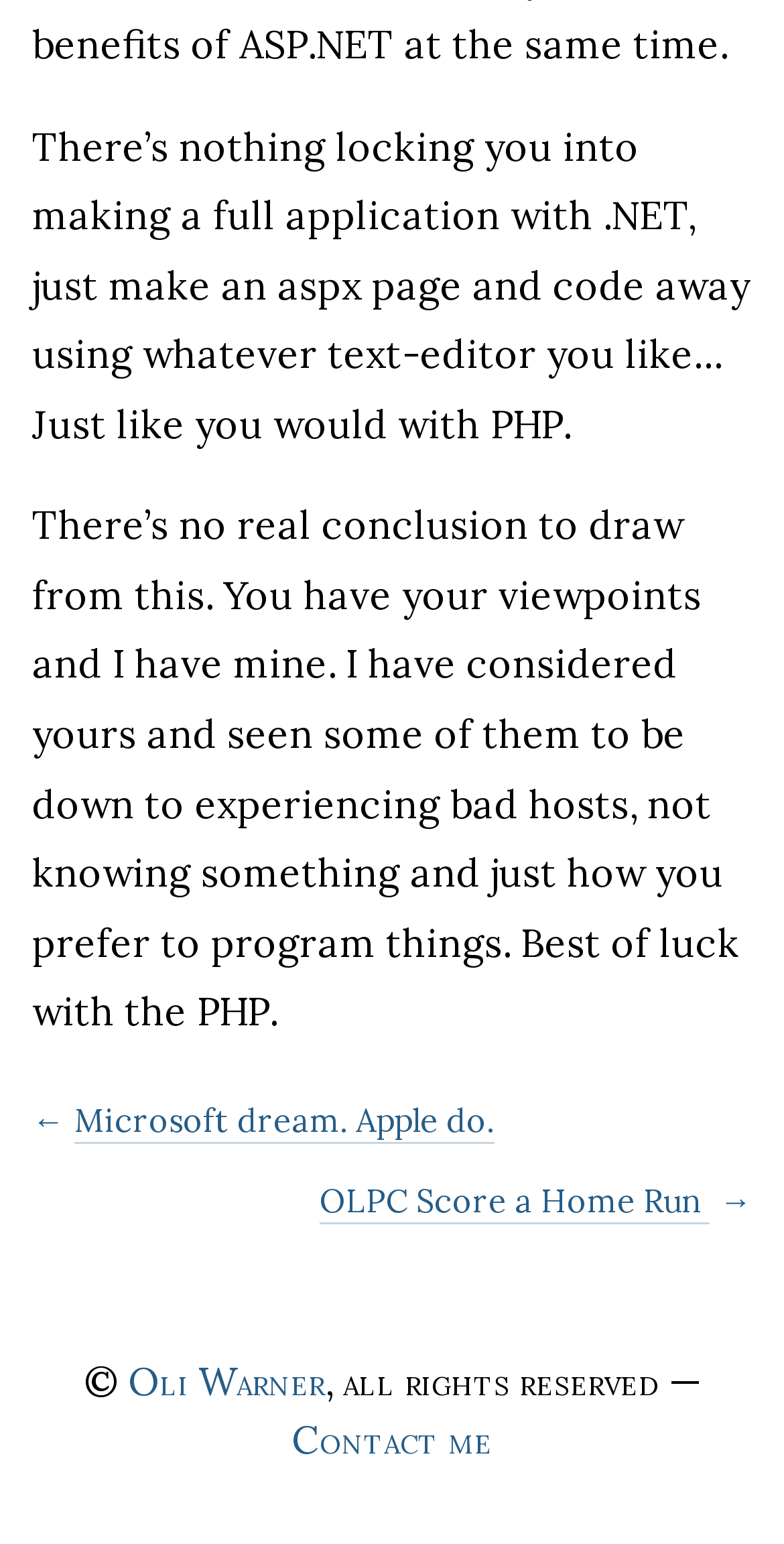Using the element description Oli Warner, predict the bounding box coordinates for the UI element. Provide the coordinates in (top-left x, top-left y, bottom-right x, bottom-right y) format with values ranging from 0 to 1.

[0.163, 0.876, 0.414, 0.907]